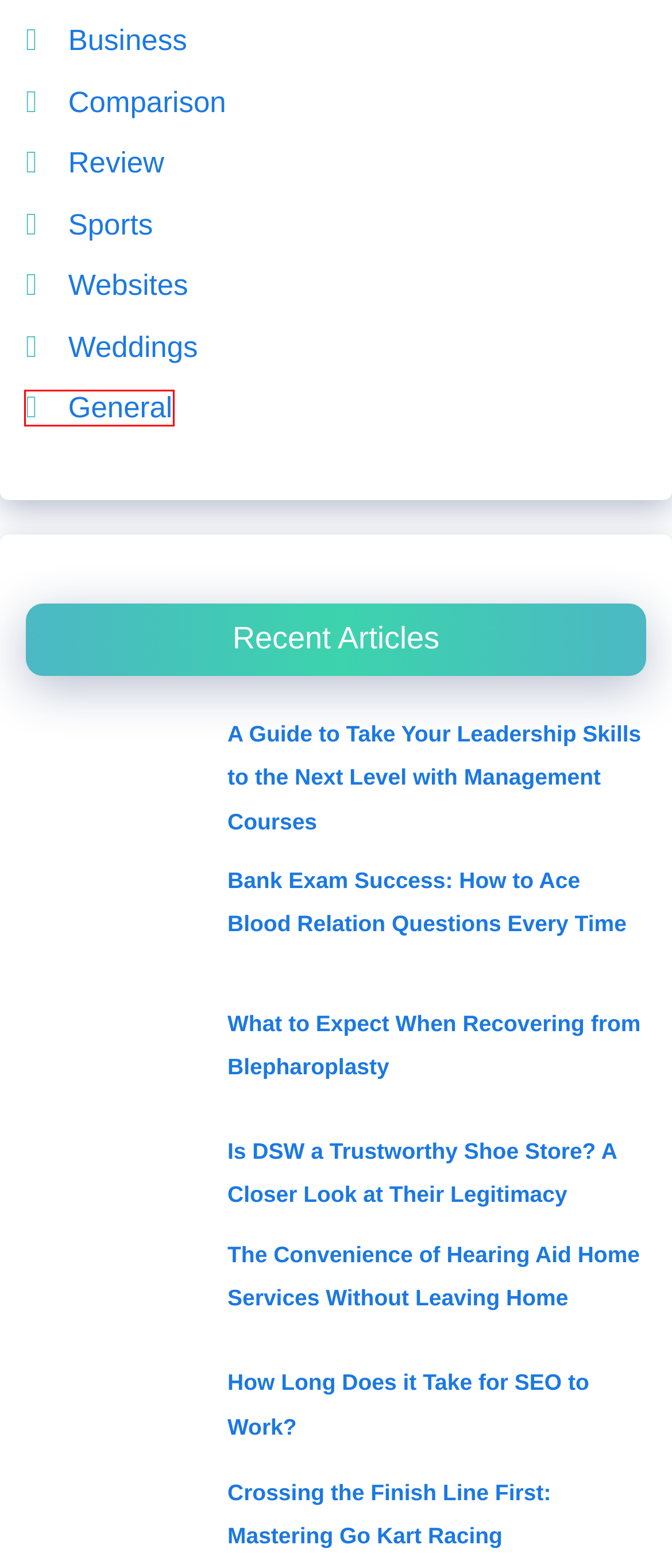Examine the webpage screenshot and identify the UI element enclosed in the red bounding box. Pick the webpage description that most accurately matches the new webpage after clicking the selected element. Here are the candidates:
A. Crossing the Finish Line First: Mastering Go Kart Racing - StyleBuzzer
B. A Guide to Take Your Leadership Skills to the Next Level with Management Courses - StyleBuzzer
C. Business Archives - Style, Trends & News
D. Is DSW Legit Or Scam? - StyleBuzzer
E. Review Archives - Style, Trends & News
F. General Archives - Style, Trends & News
G. How Long Does it Take for SEO to Work? - StyleBuzzer
H. What to Expect When Recovering from Blepharoplasty - StyleBuzzer

F